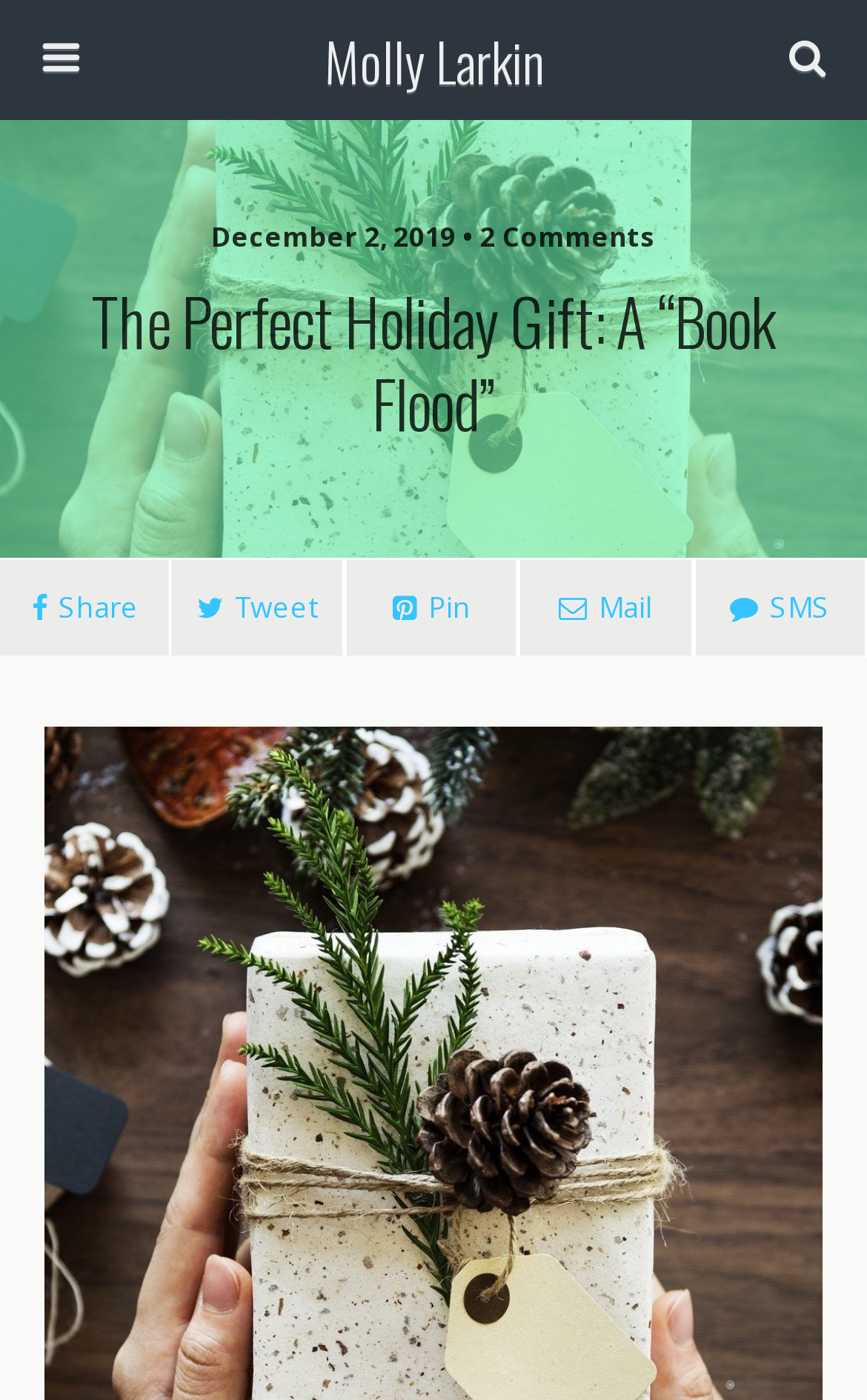Respond with a single word or short phrase to the following question: 
Is there an author's name mentioned?

Yes